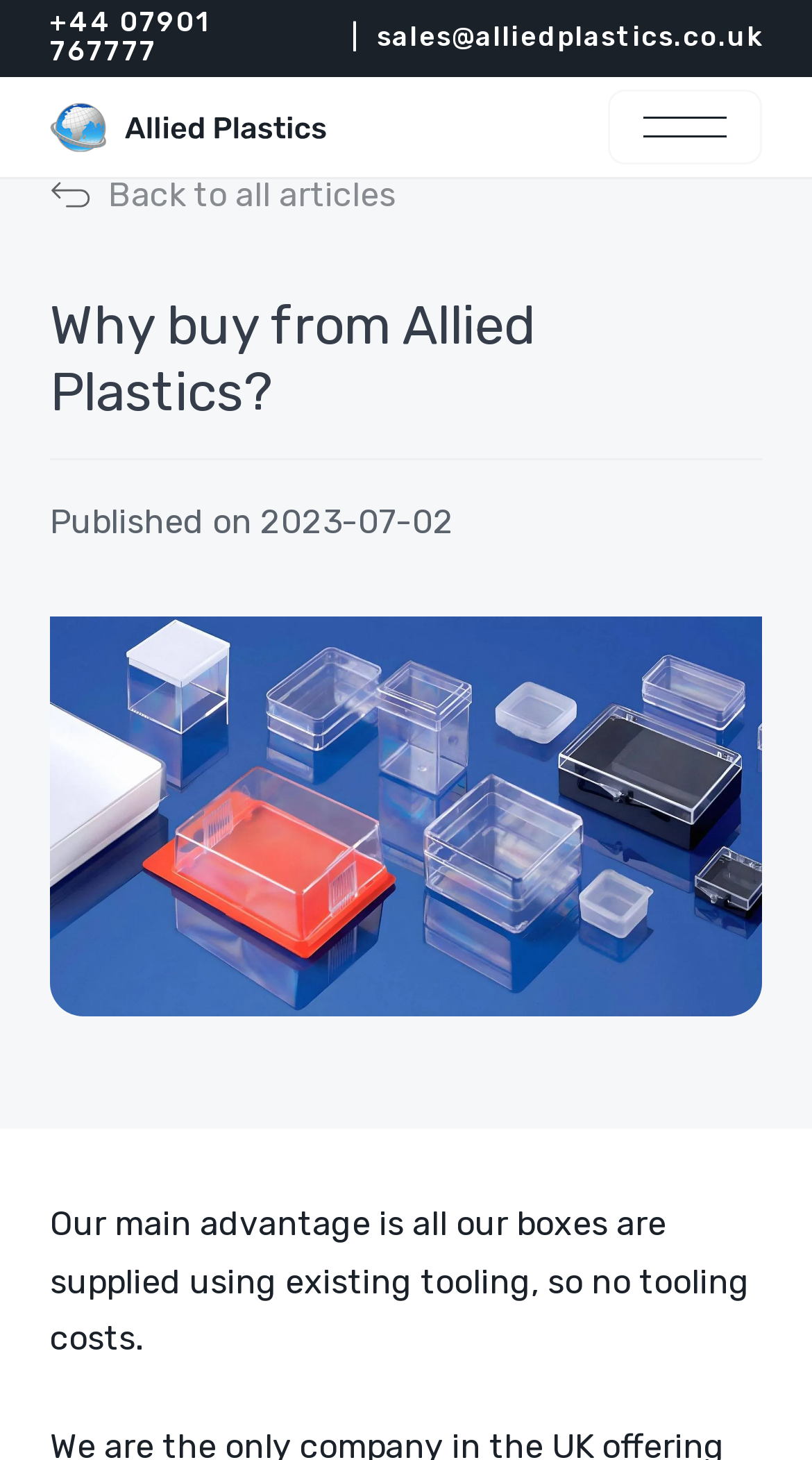Please find and report the bounding box coordinates of the element to click in order to perform the following action: "View products". The coordinates should be expressed as four float numbers between 0 and 1, in the format [left, top, right, bottom].

[0.062, 0.21, 0.938, 0.25]